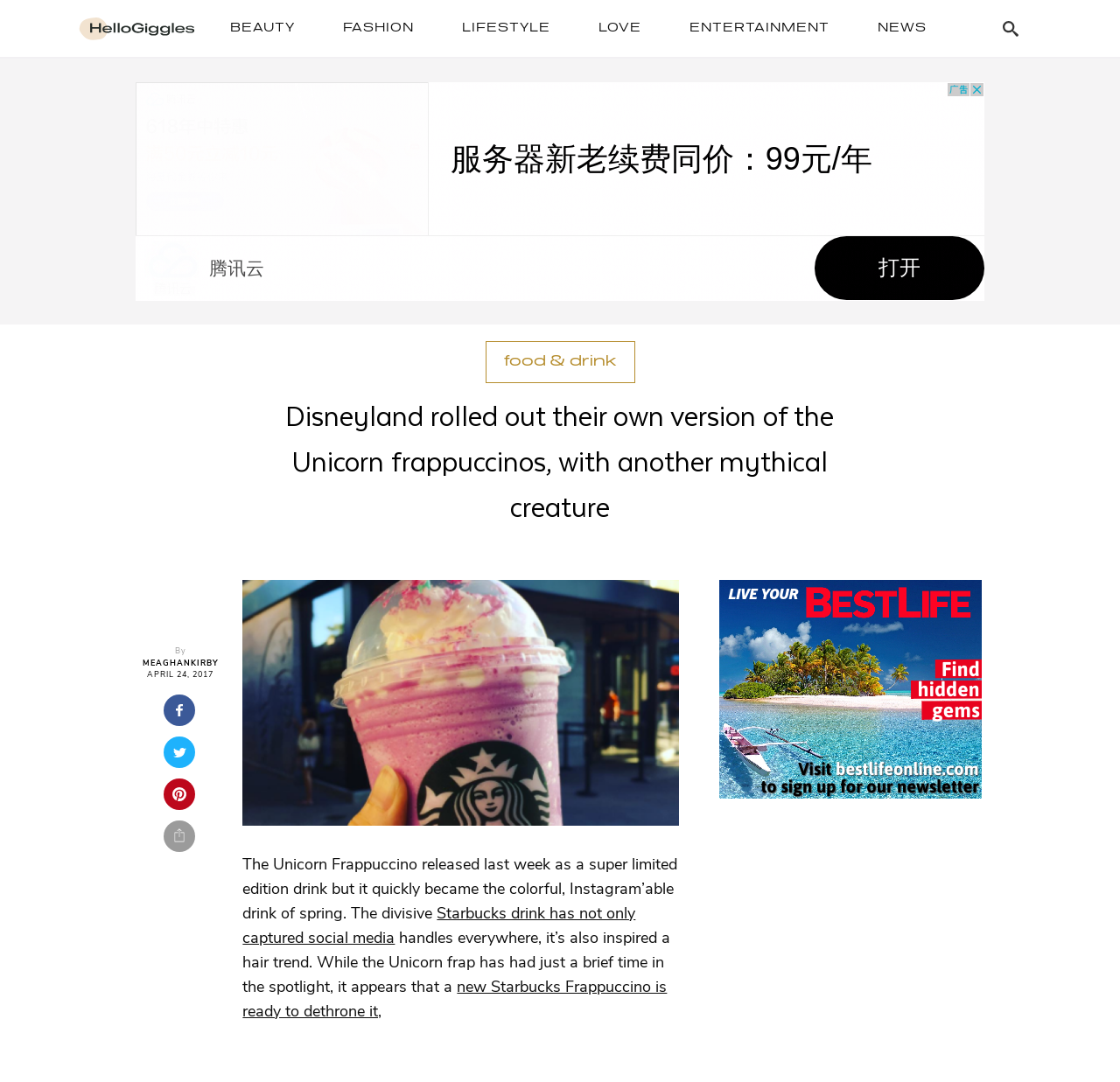Please find the bounding box coordinates of the element that must be clicked to perform the given instruction: "Read the article by MEAGHANKIRBY". The coordinates should be four float numbers from 0 to 1, i.e., [left, top, right, bottom].

[0.127, 0.608, 0.195, 0.618]